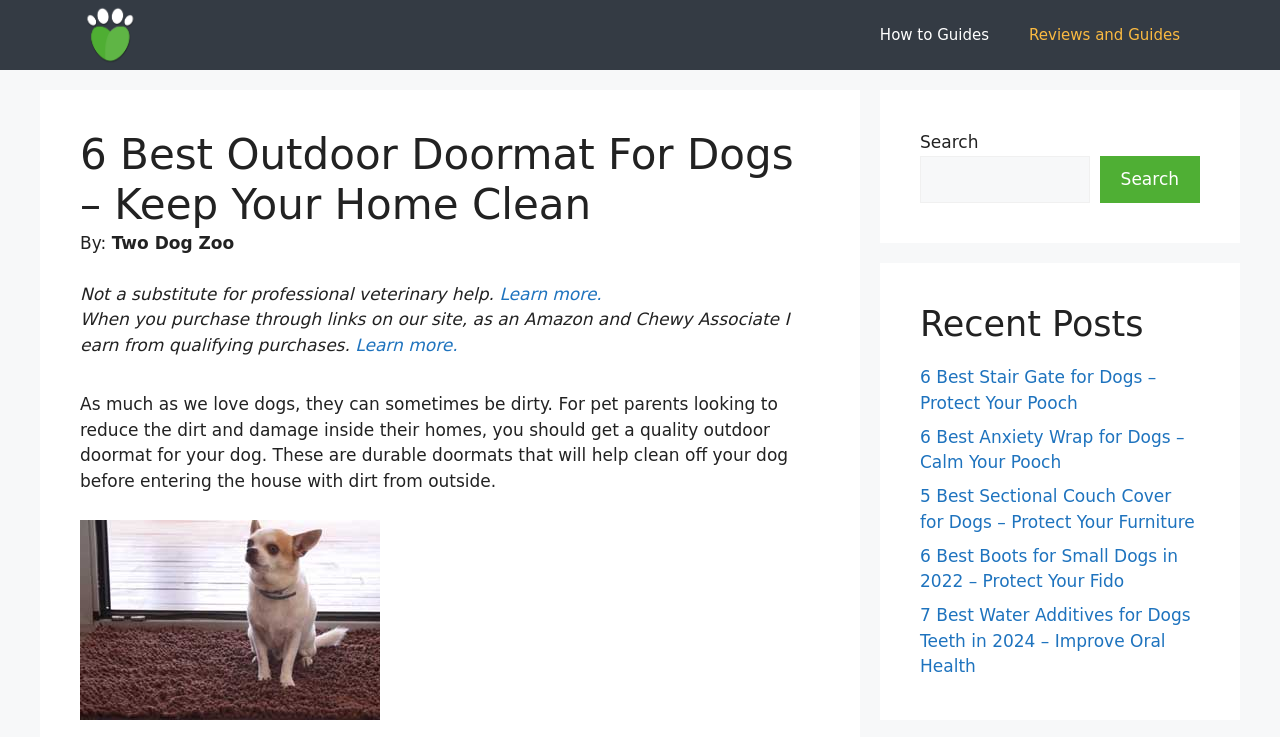Kindly provide the bounding box coordinates of the section you need to click on to fulfill the given instruction: "Learn more about the website".

[0.39, 0.385, 0.47, 0.412]